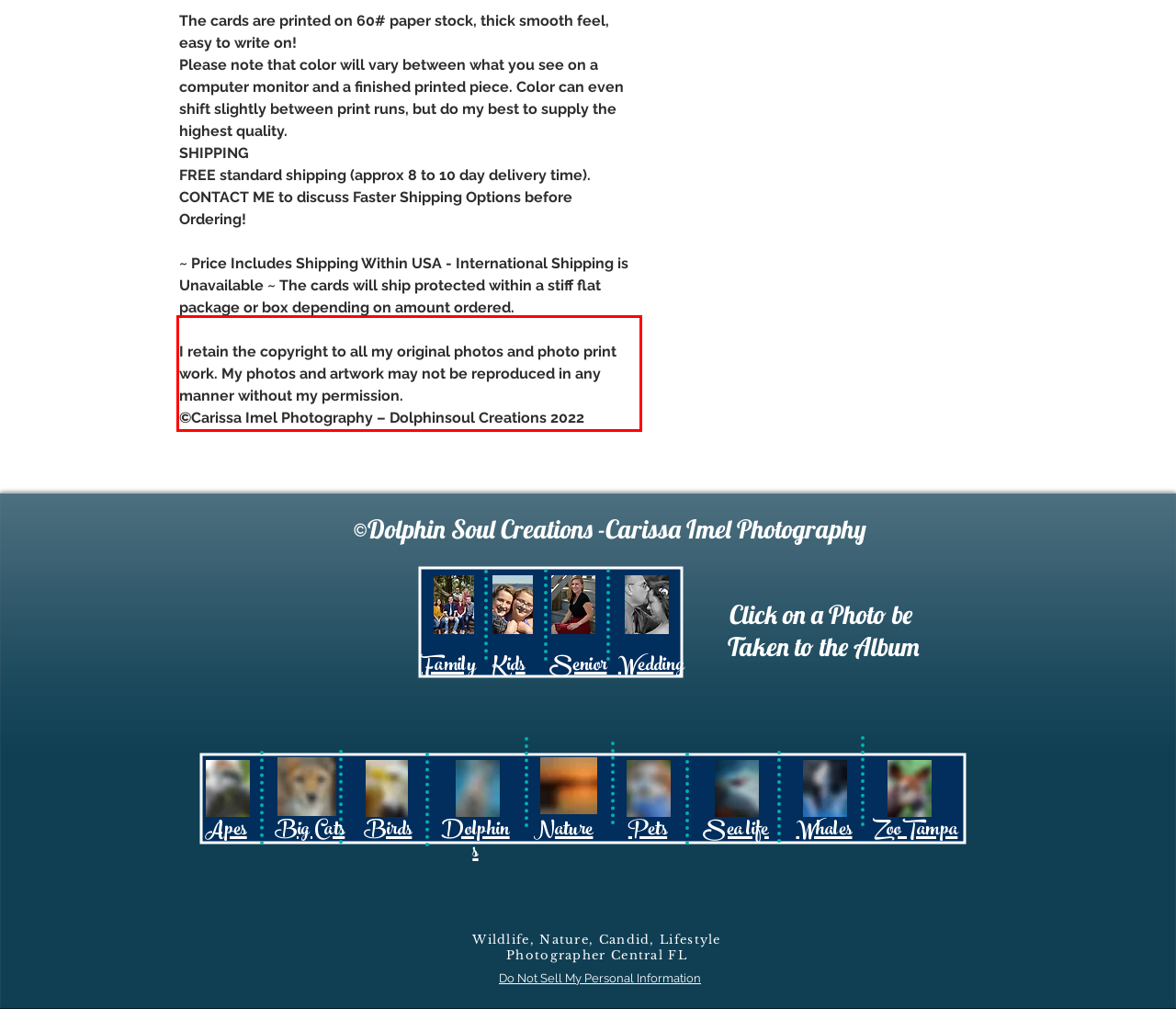Given a screenshot of a webpage, identify the red bounding box and perform OCR to recognize the text within that box.

I retain the copyright to all my original photos and photo print work. My photos and artwork may not be reproduced in any manner without my permission. ©Carissa Imel Photography – Dolphinsoul Creations 2022